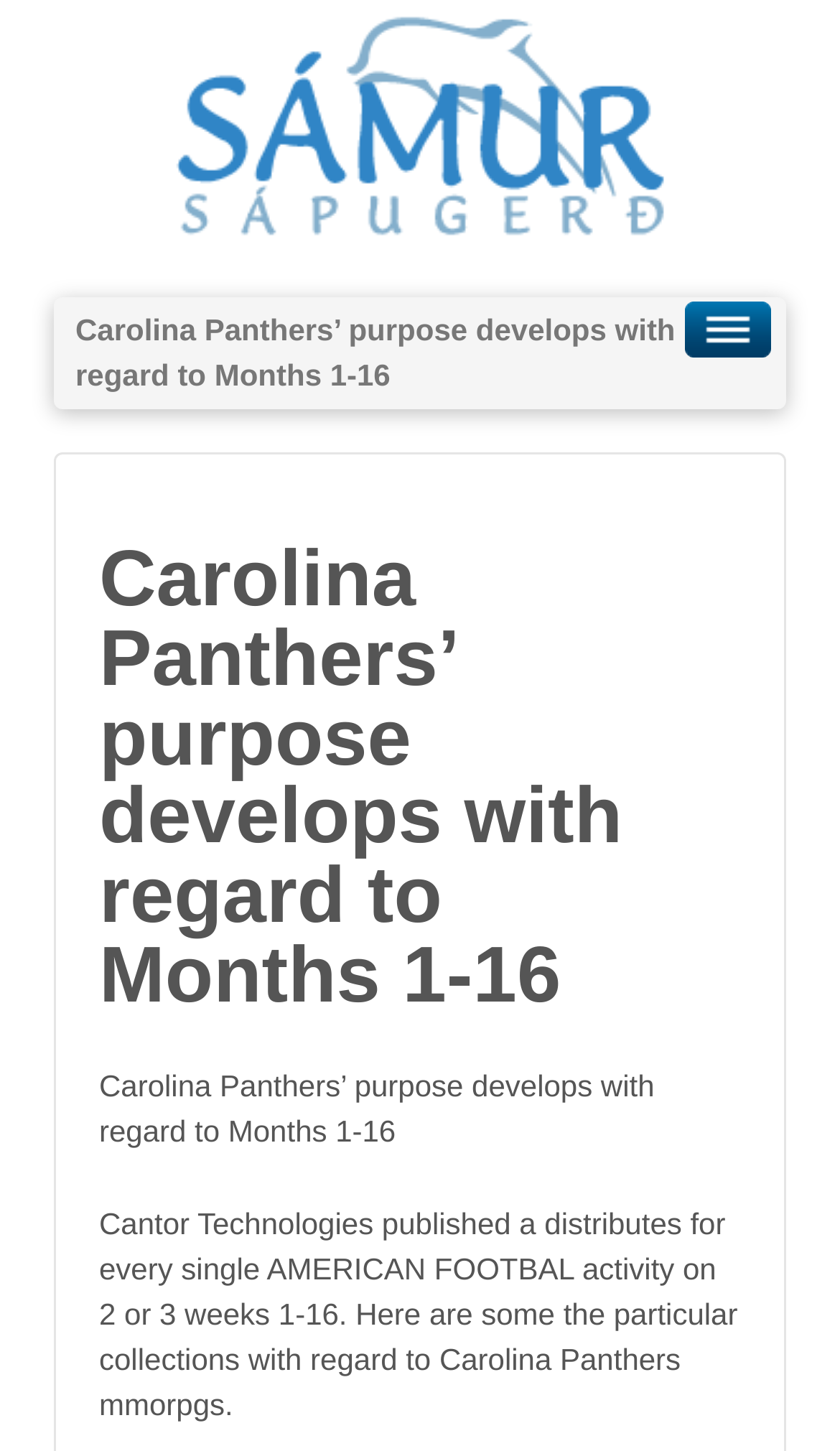Locate the bounding box of the UI element with the following description: "alt="Samur"".

[0.206, 0.072, 0.794, 0.095]